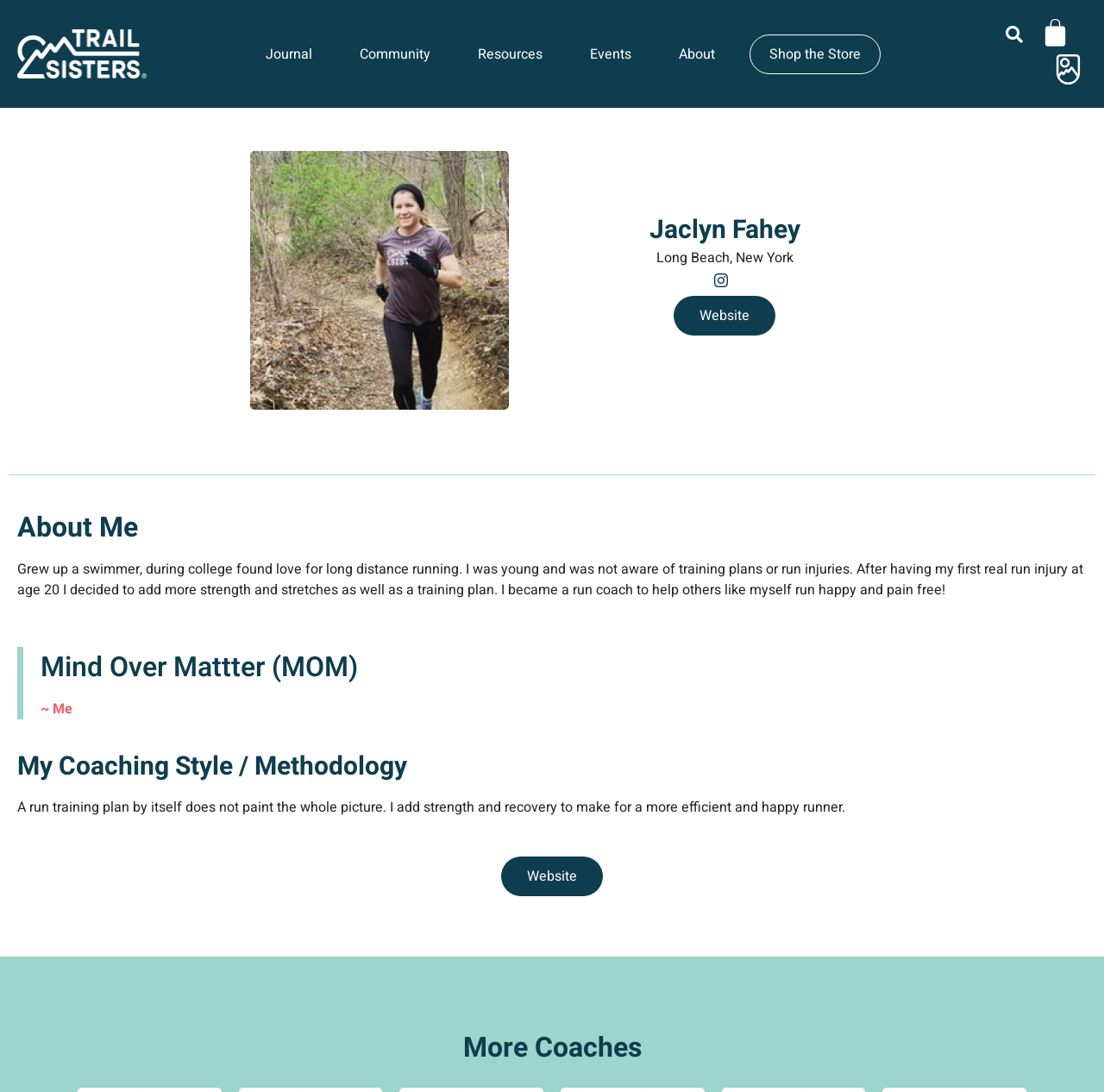Specify the bounding box coordinates of the area that needs to be clicked to achieve the following instruction: "Click on Journal".

[0.229, 0.031, 0.302, 0.068]